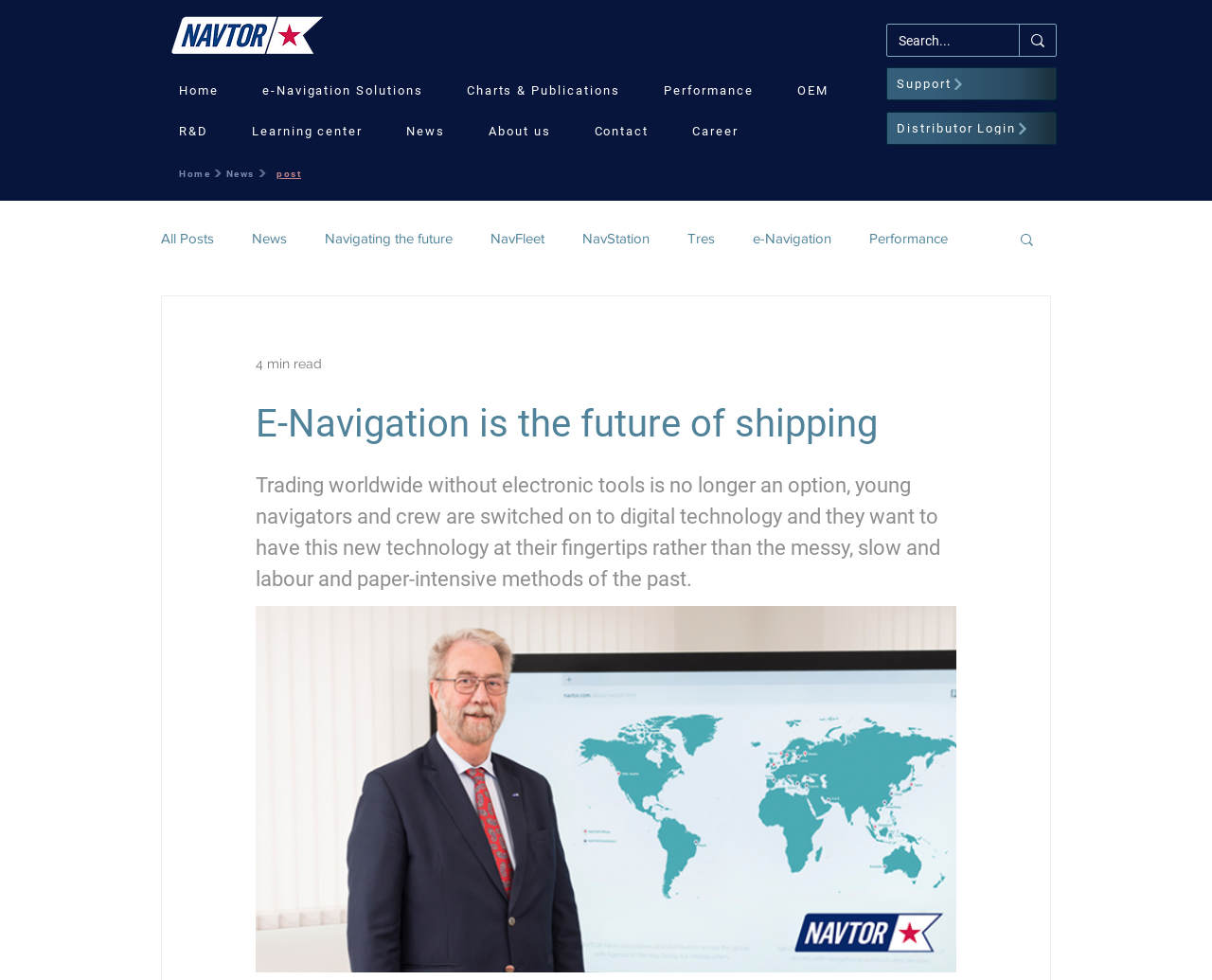Determine the bounding box coordinates in the format (top-left x, top-left y, bottom-right x, bottom-right y). Ensure all values are floating point numbers between 0 and 1. Identify the bounding box of the UI element described by: e-Navigation Solutions

[0.204, 0.077, 0.361, 0.107]